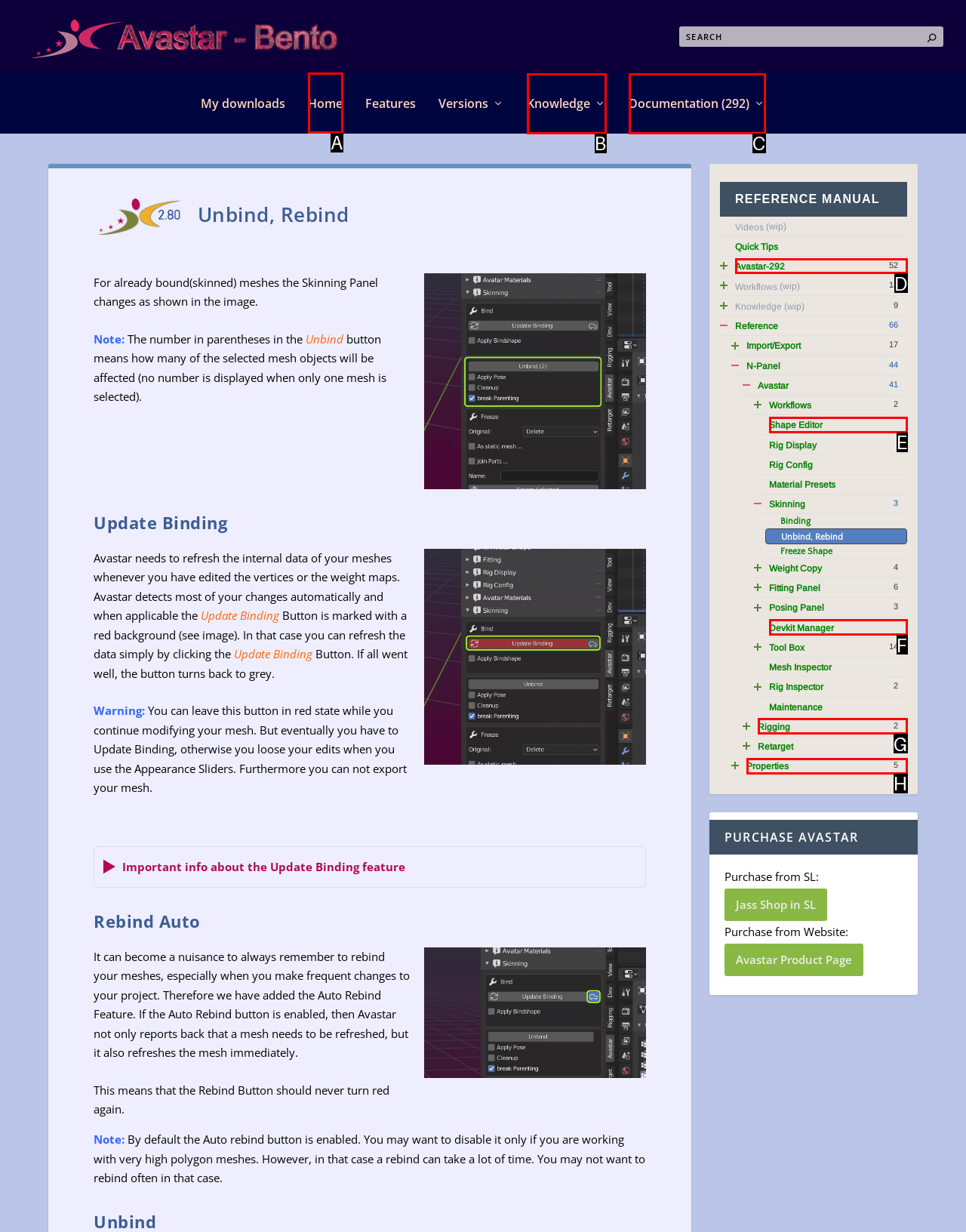Find the appropriate UI element to complete the task: Go to Home. Indicate your choice by providing the letter of the element.

A